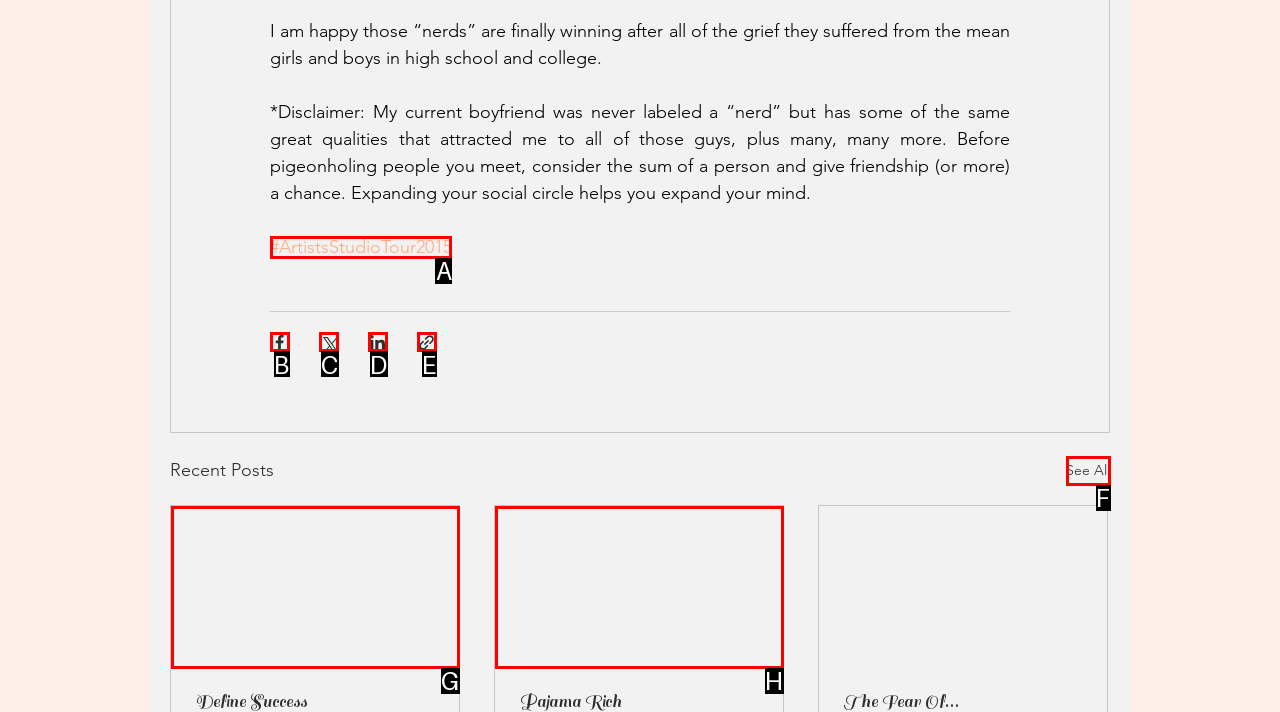Which option should I select to accomplish the task: Read the ArtistsStudioTour2015? Respond with the corresponding letter from the given choices.

A